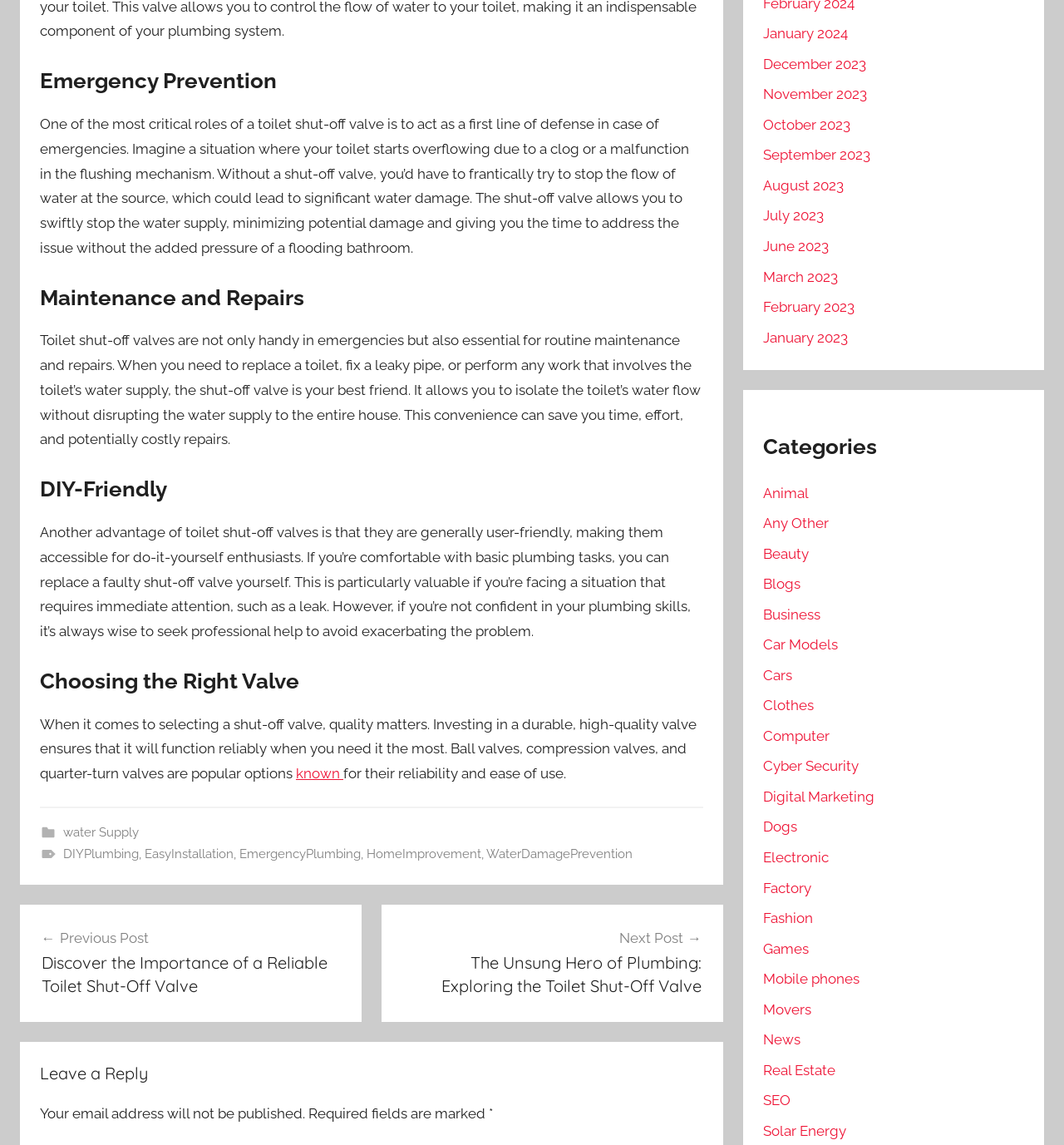Identify the bounding box coordinates for the UI element mentioned here: "Clothes". Provide the coordinates as four float values between 0 and 1, i.e., [left, top, right, bottom].

[0.717, 0.609, 0.765, 0.623]